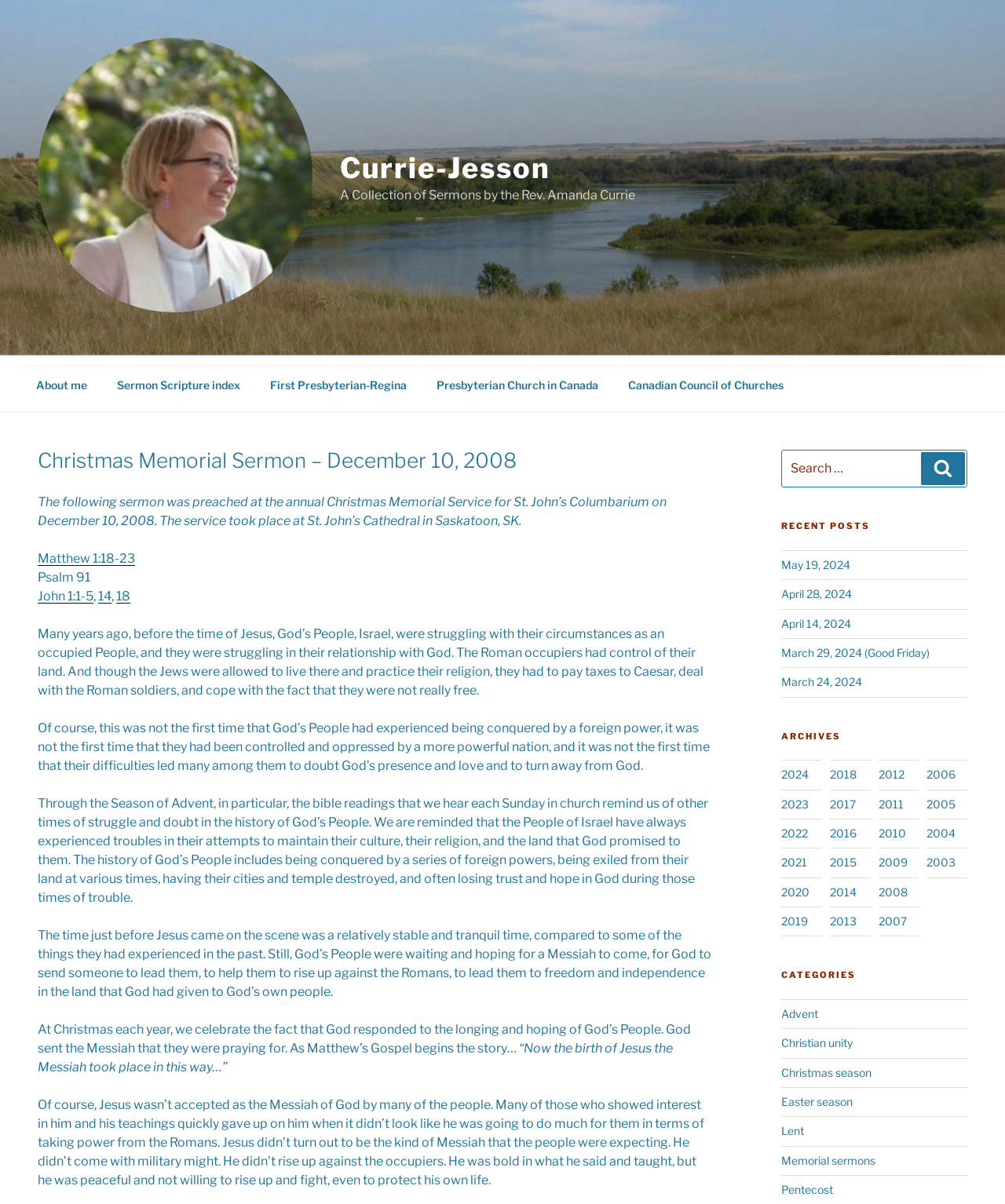Locate the heading on the webpage and return its text.

Christmas Memorial Sermon – December 10, 2008